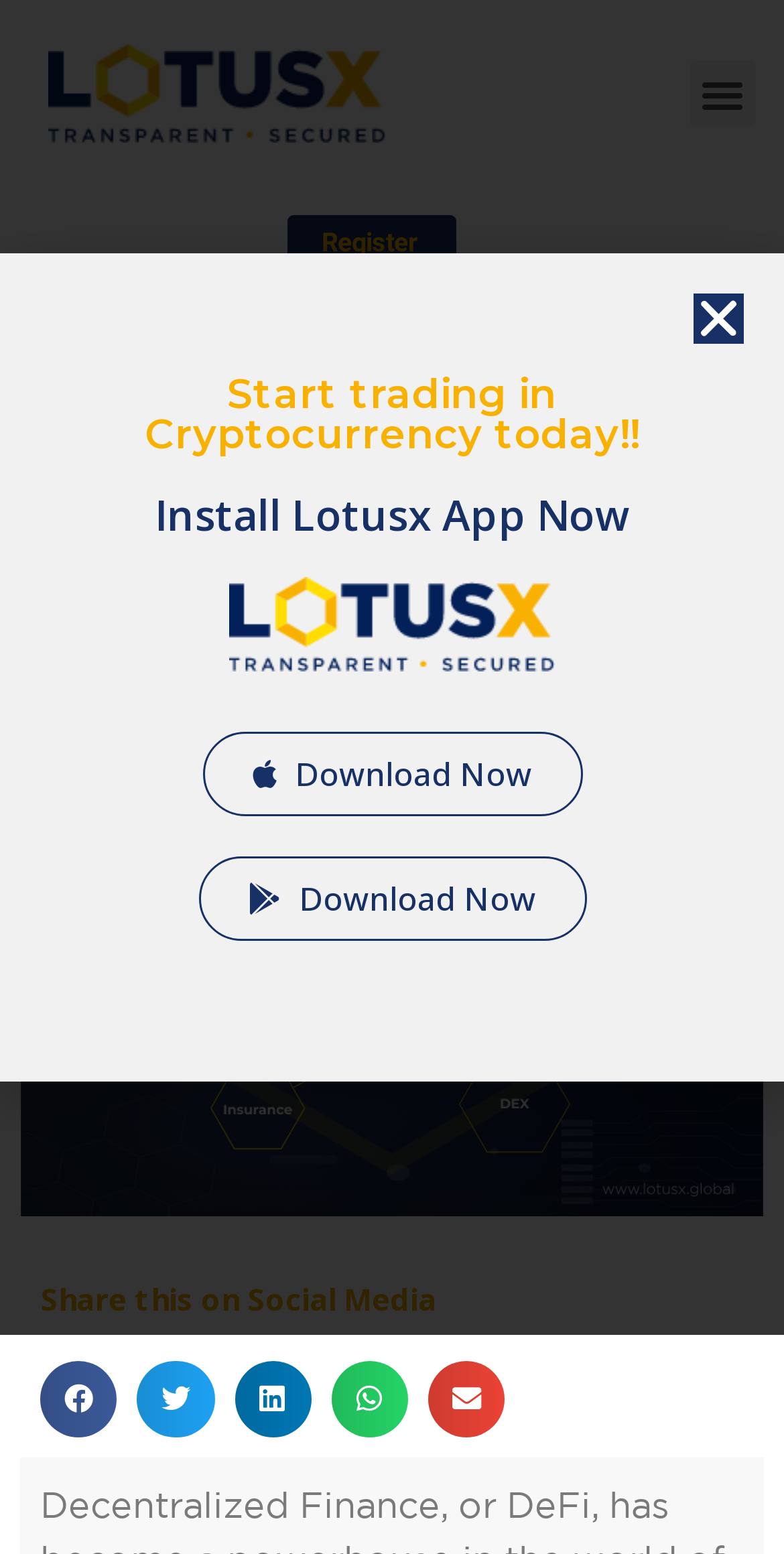What is the topic of the blog post?
Provide a short answer using one word or a brief phrase based on the image.

Decentralized Finance